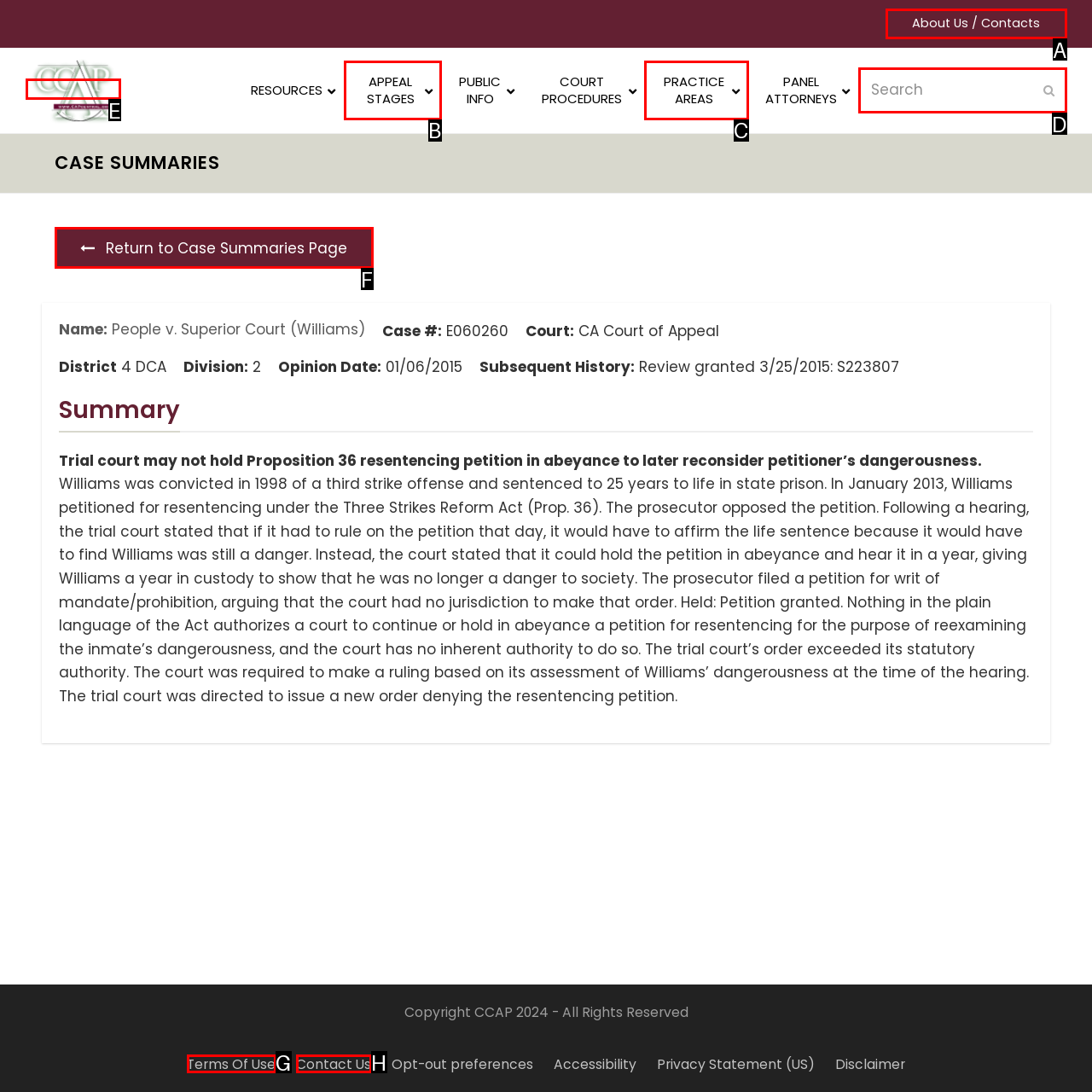Match the following description to a UI element: Contact Us
Provide the letter of the matching option directly.

H